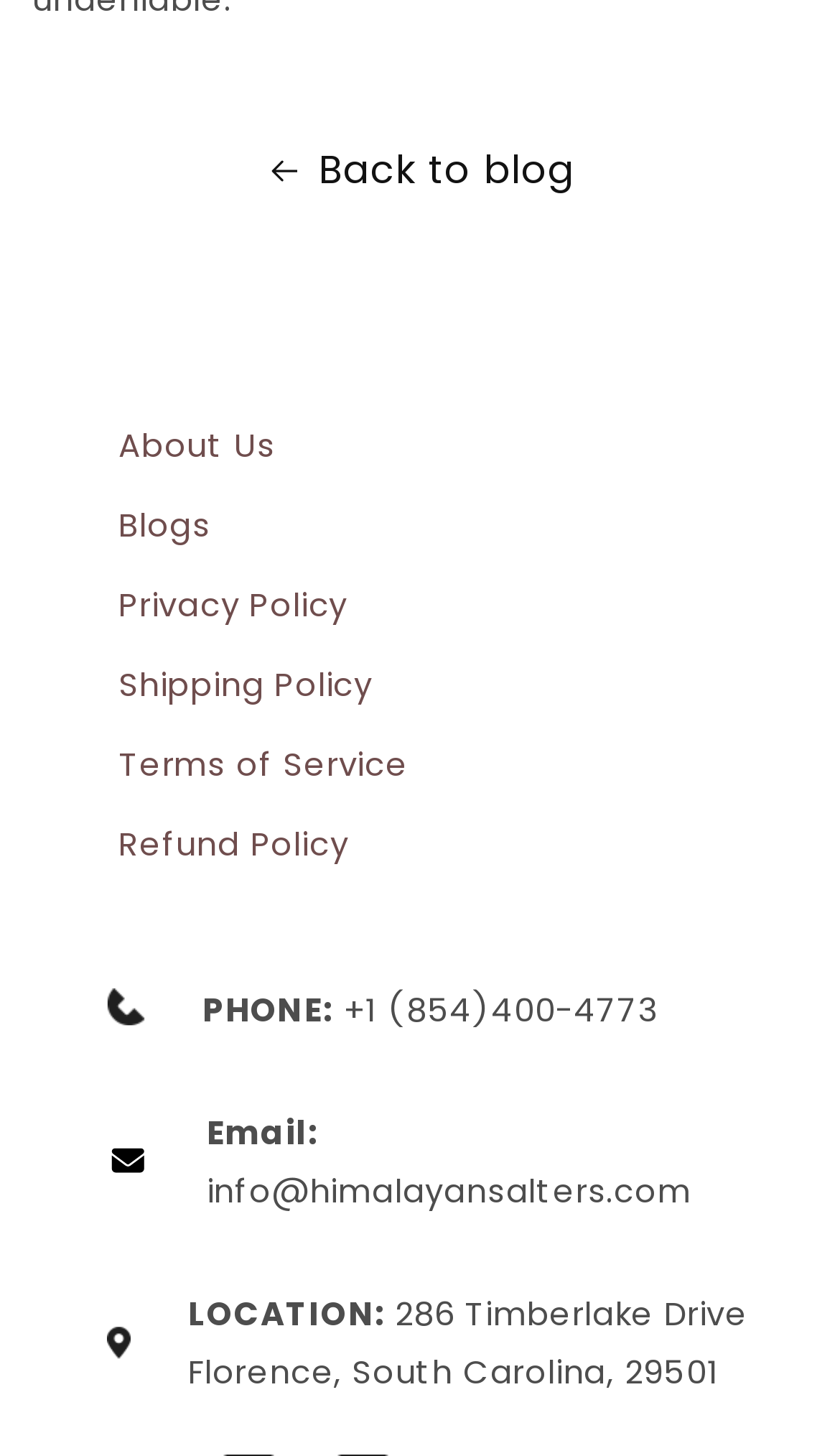Identify the bounding box coordinates of the area you need to click to perform the following instruction: "go back to blog".

[0.0, 0.094, 1.0, 0.142]